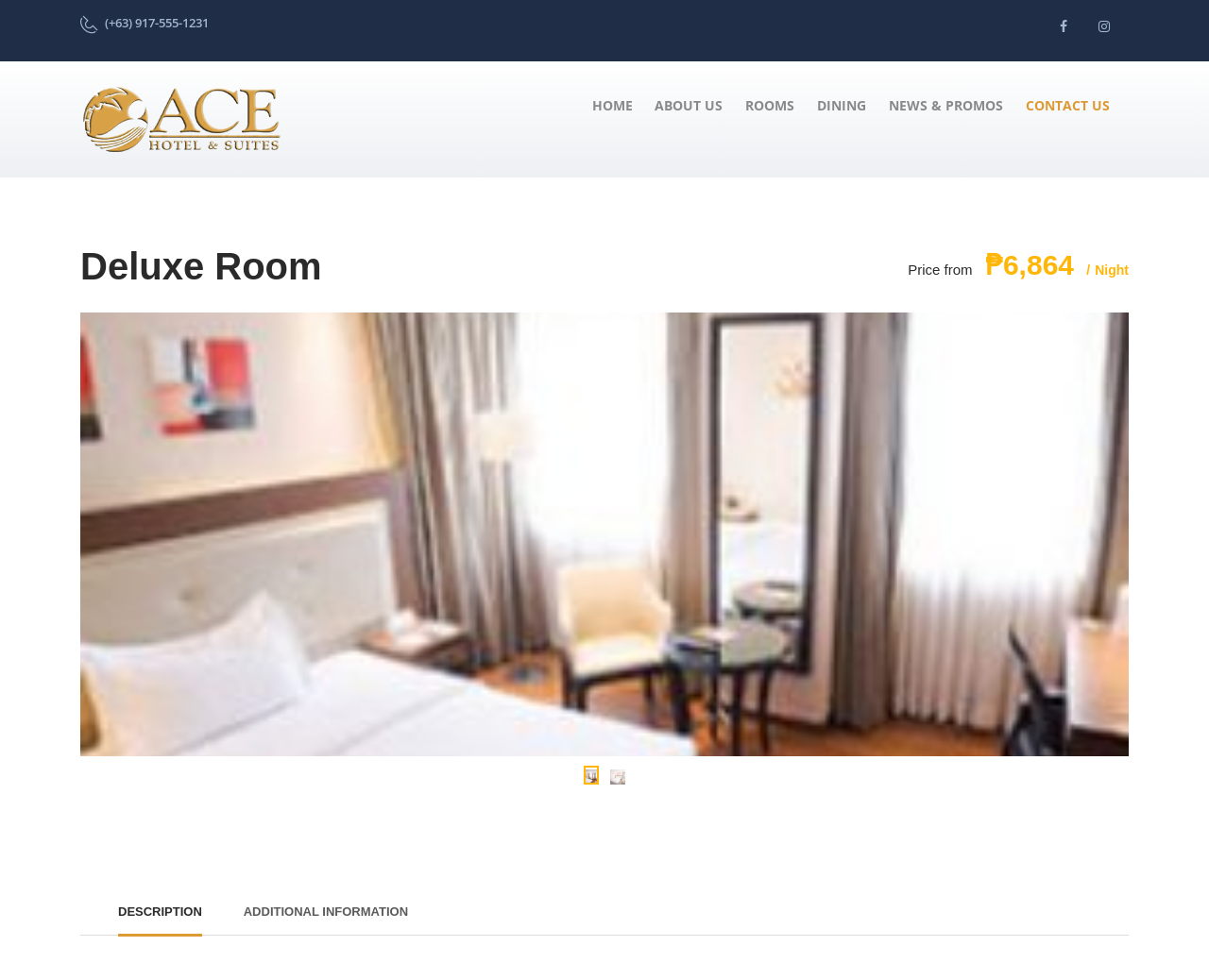Give a short answer to this question using one word or a phrase:
What is the phone number of the hotel?

(+63) 917-555-1231